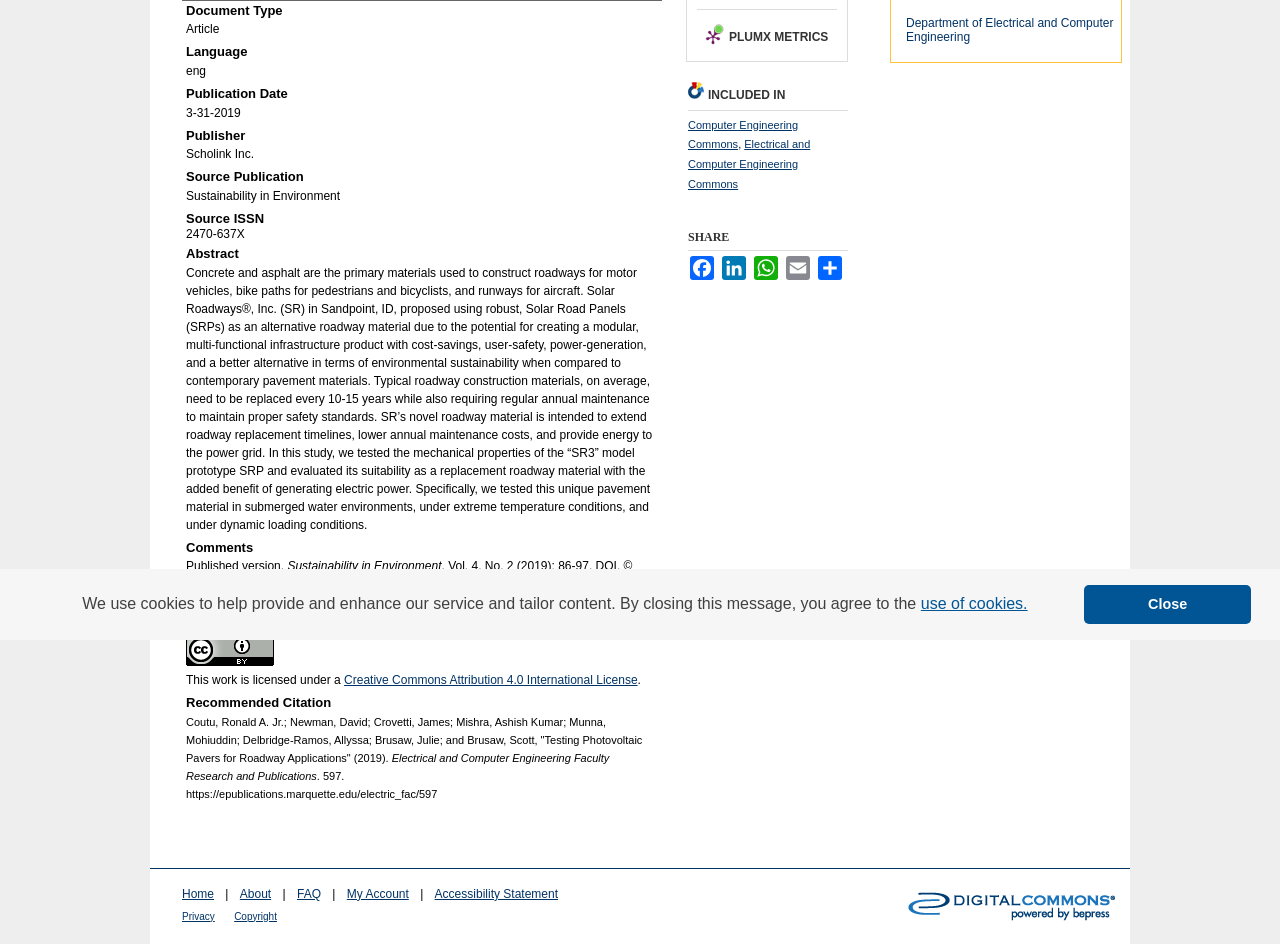Given the element description, predict the bounding box coordinates in the format (top-left x, top-left y, bottom-right x, bottom-right y), using floating point numbers between 0 and 1: Computer Engineering Commons

[0.538, 0.126, 0.623, 0.159]